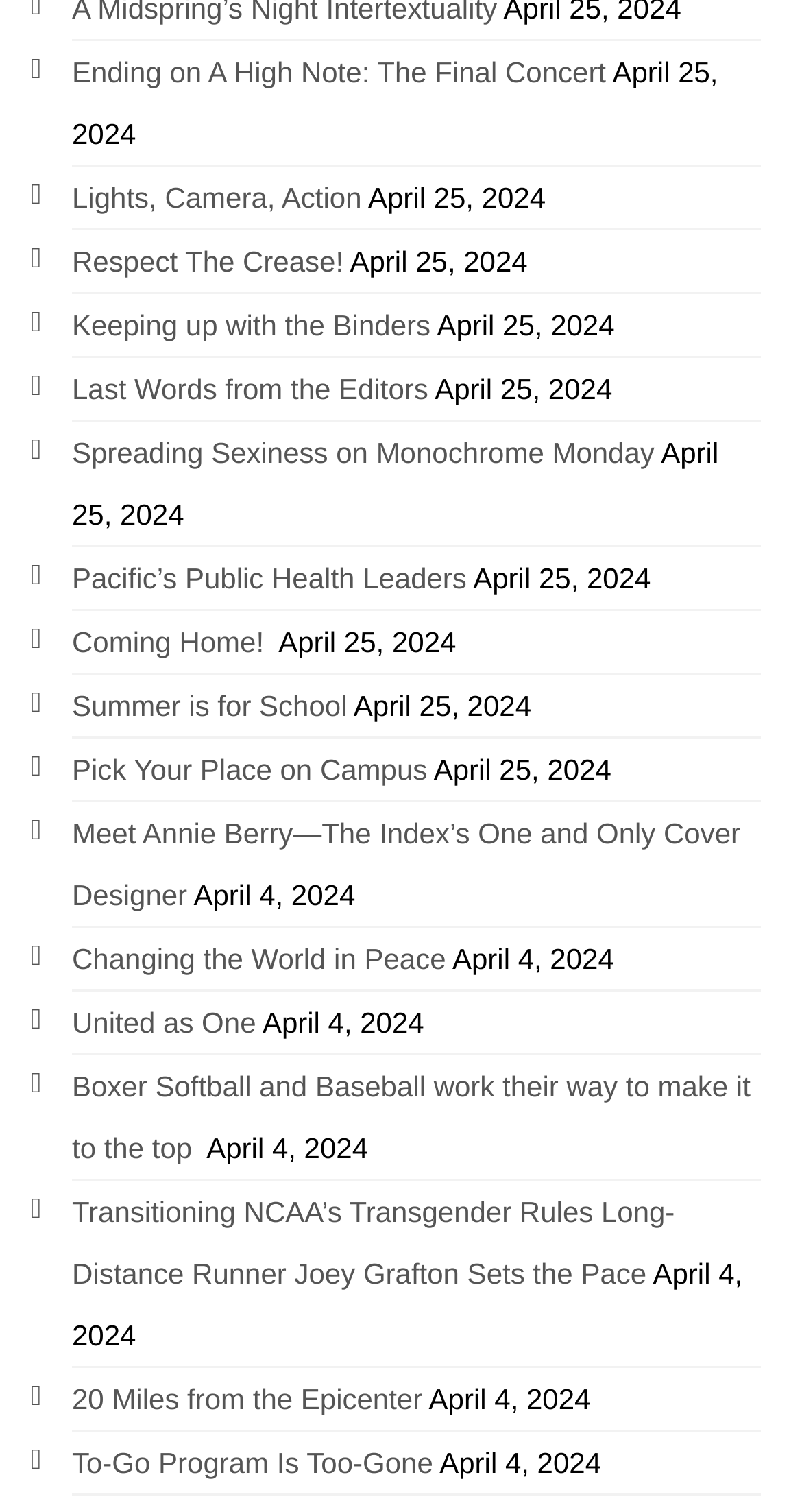Please specify the bounding box coordinates of the clickable region necessary for completing the following instruction: "View the article about Pacific’s Public Health Leaders". The coordinates must consist of four float numbers between 0 and 1, i.e., [left, top, right, bottom].

[0.09, 0.371, 0.582, 0.393]